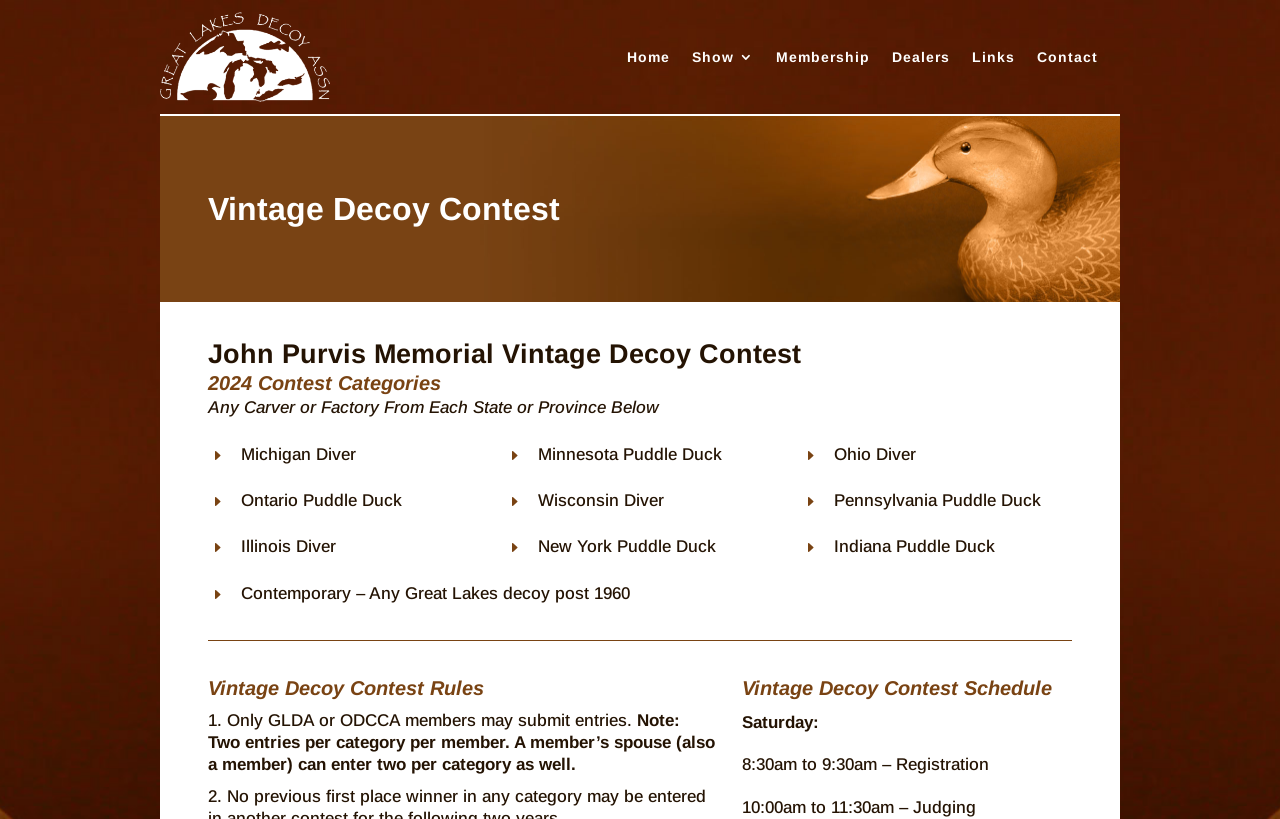Please identify the bounding box coordinates of the area that needs to be clicked to follow this instruction: "Check the 'Contest Schedule' on Saturday".

[0.58, 0.87, 0.64, 0.893]